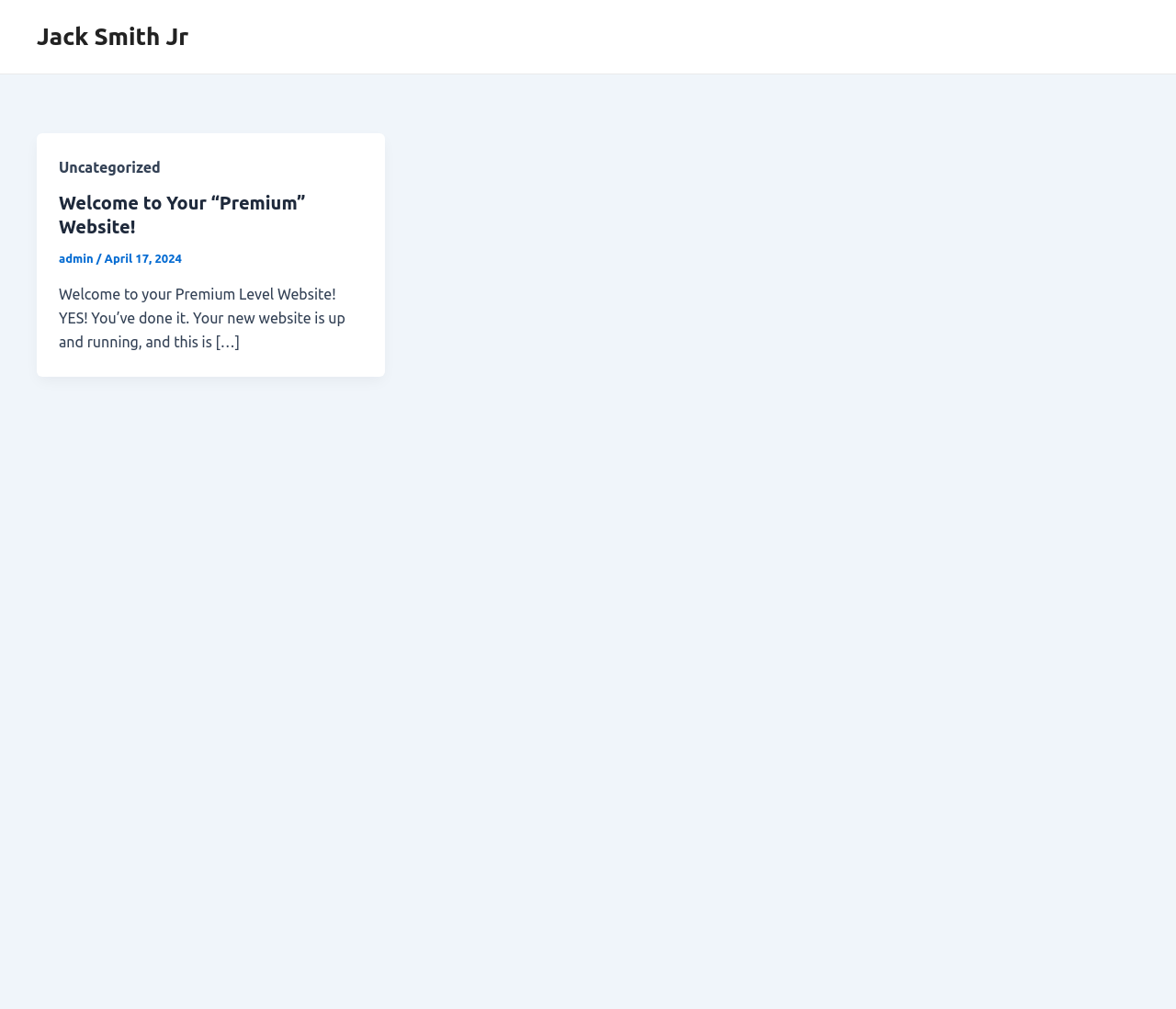What is the link text next to 'admin'?
Kindly offer a comprehensive and detailed response to the question.

I found the link text by looking at the StaticText element with the text '/' next to the link element with the text 'admin'.